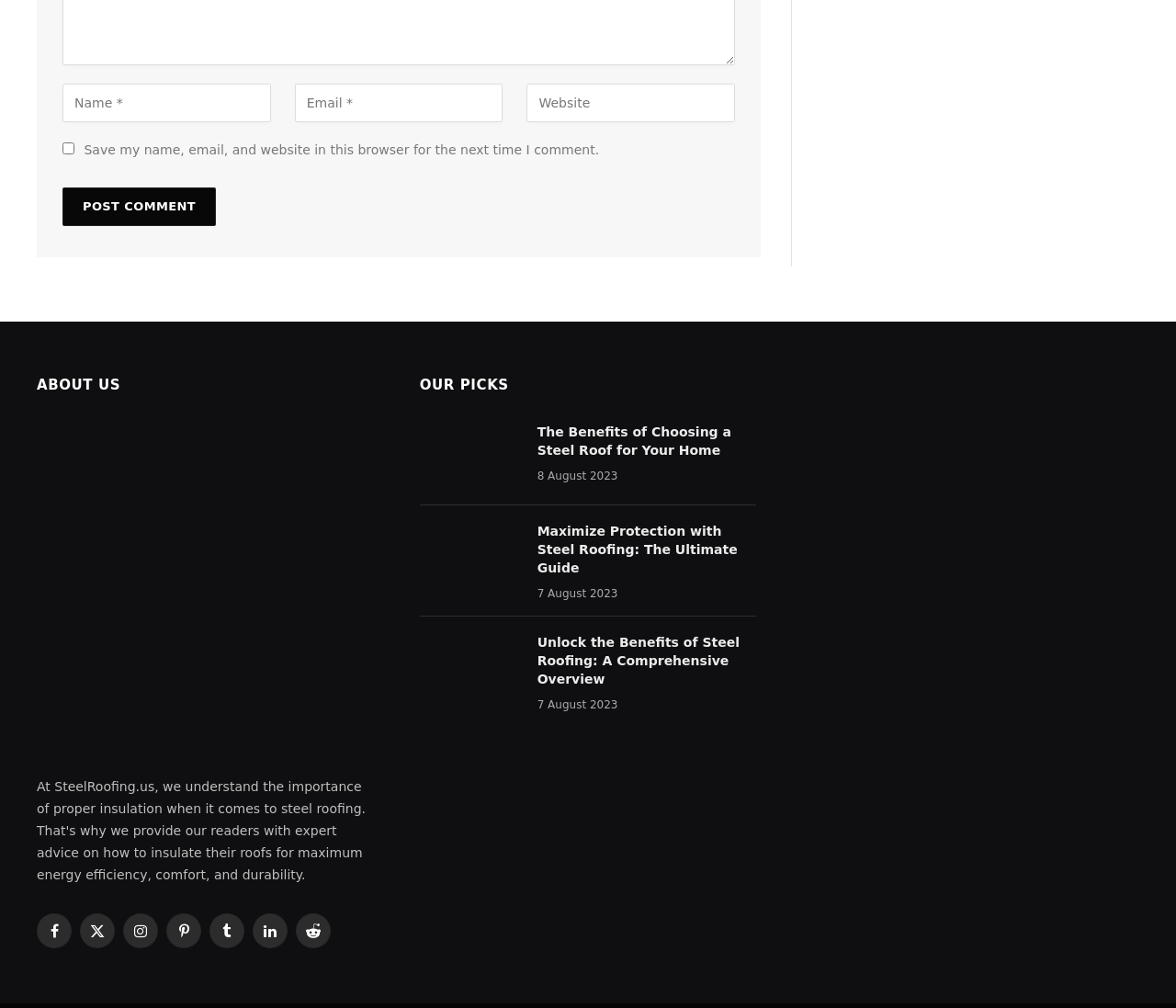Please give a one-word or short phrase response to the following question: 
How many textboxes are there in the comment section?

4